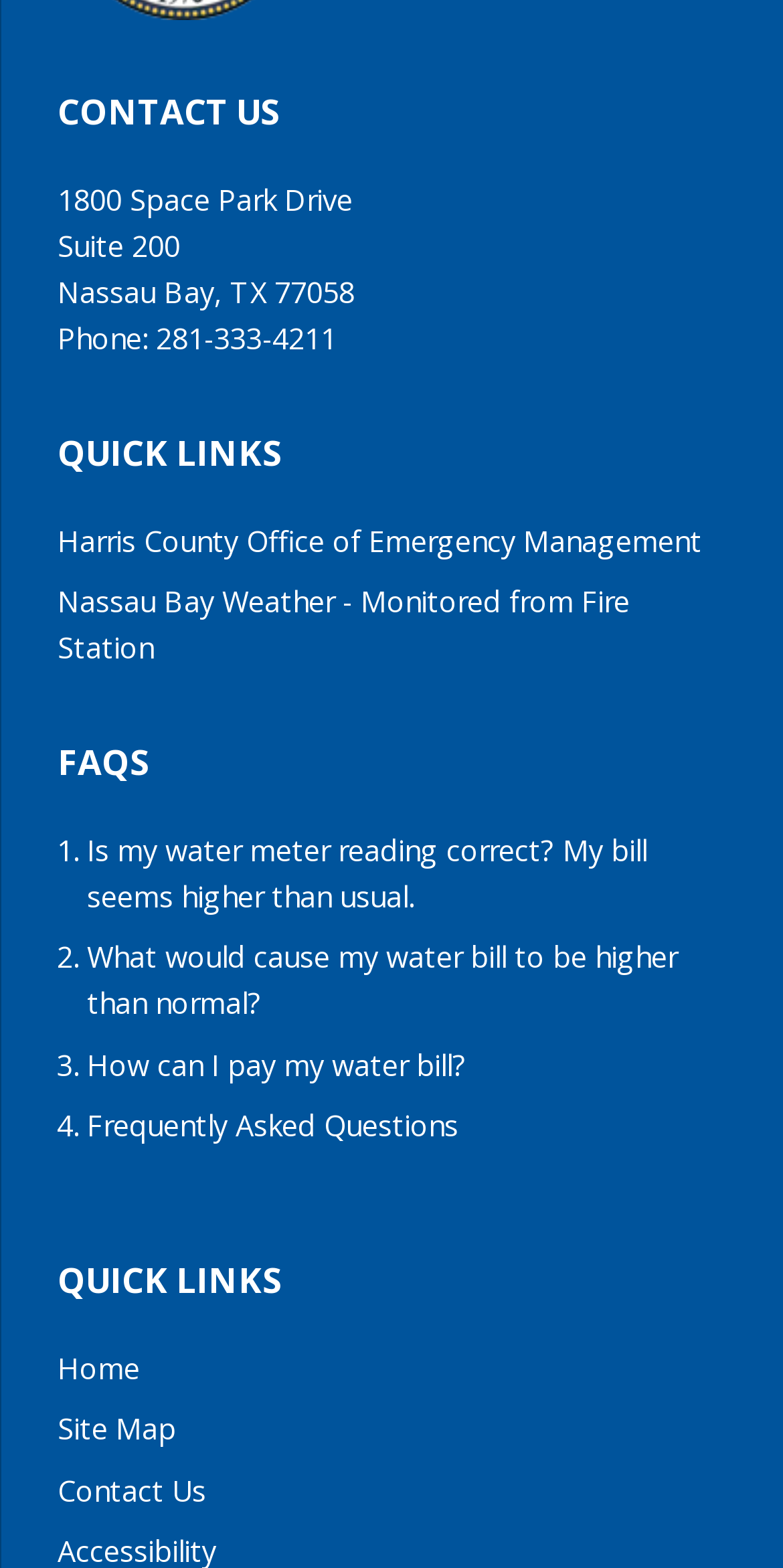What is the phone number listed on the contact us page?
Based on the screenshot, provide your answer in one word or phrase.

281-333-4211